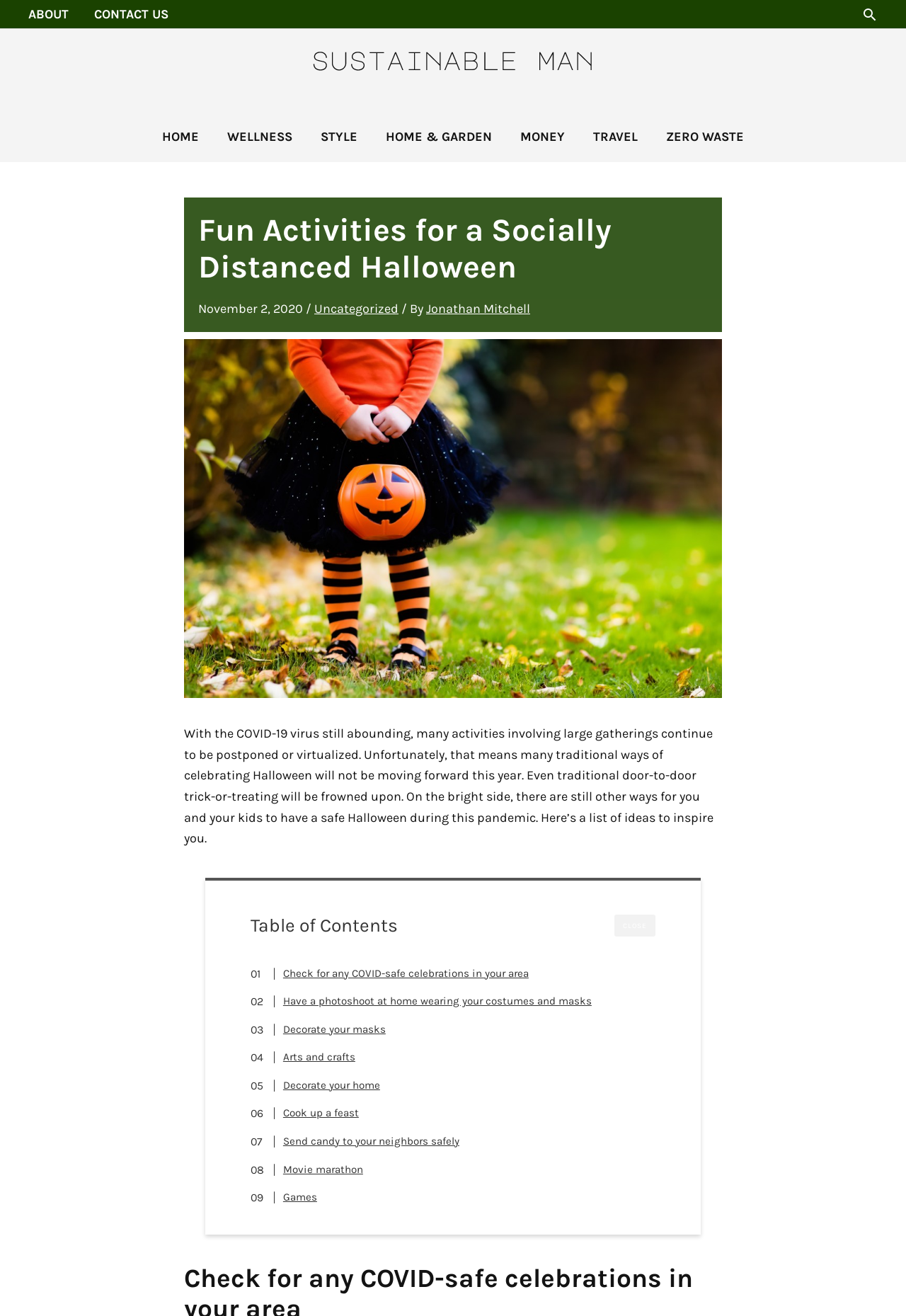Determine the bounding box for the HTML element described here: "Decorate your masks". The coordinates should be given as [left, top, right, bottom] with each number being a float between 0 and 1.

[0.293, 0.776, 0.426, 0.789]